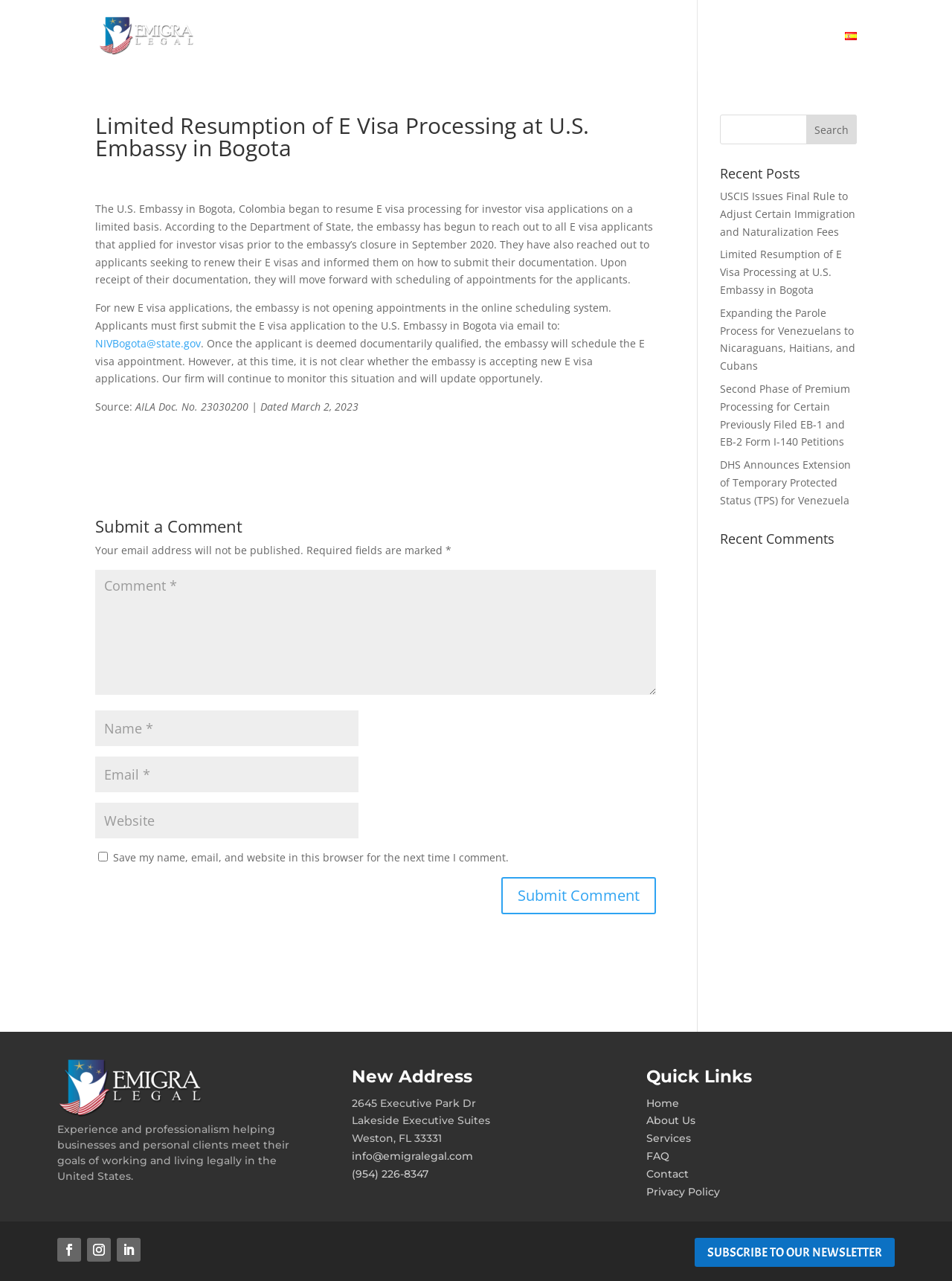Provide the bounding box coordinates of the HTML element described by the text: "title="expand topic details"".

None